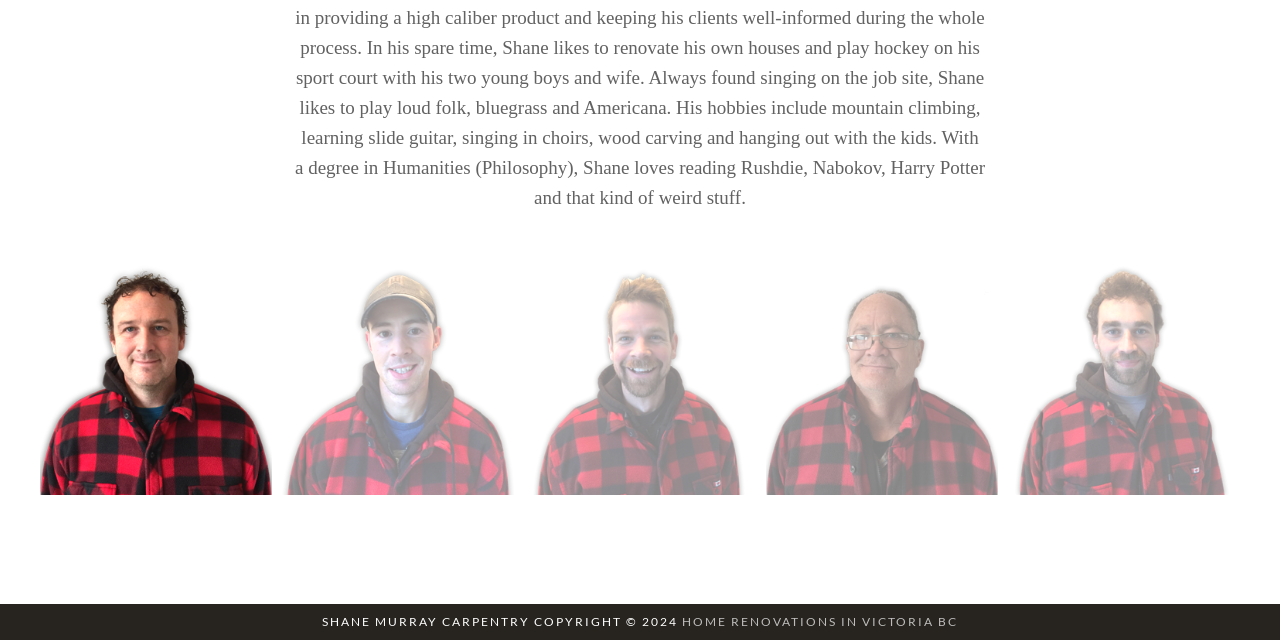Locate the bounding box of the UI element with the following description: "alt="Brodie Driemel"".

[0.788, 0.411, 0.969, 0.773]